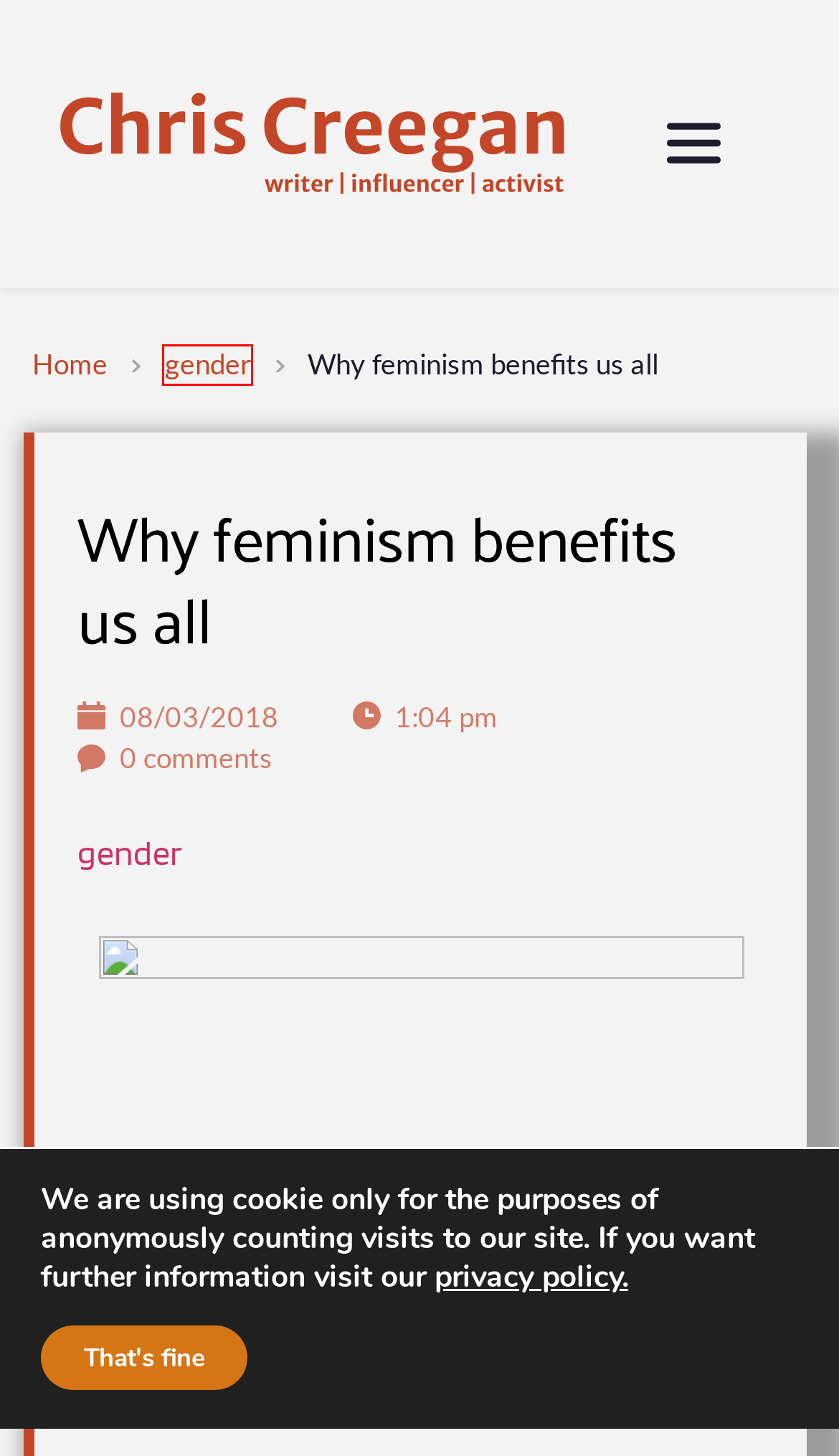Look at the screenshot of a webpage where a red bounding box surrounds a UI element. Your task is to select the best-matching webpage description for the new webpage after you click the element within the bounding box. The available options are:
A. death/dying Archives - Chris Creegan
B. Home - Chris Creegan
C. covid-19 Archives - Chris Creegan
D. gender Archives - Chris Creegan
E. HIV/AIDS Archives - Chris Creegan
F. Privacy Policy - Chris Creegan
G. religion Archives - Chris Creegan
H. sexuality Archives - Chris Creegan

D